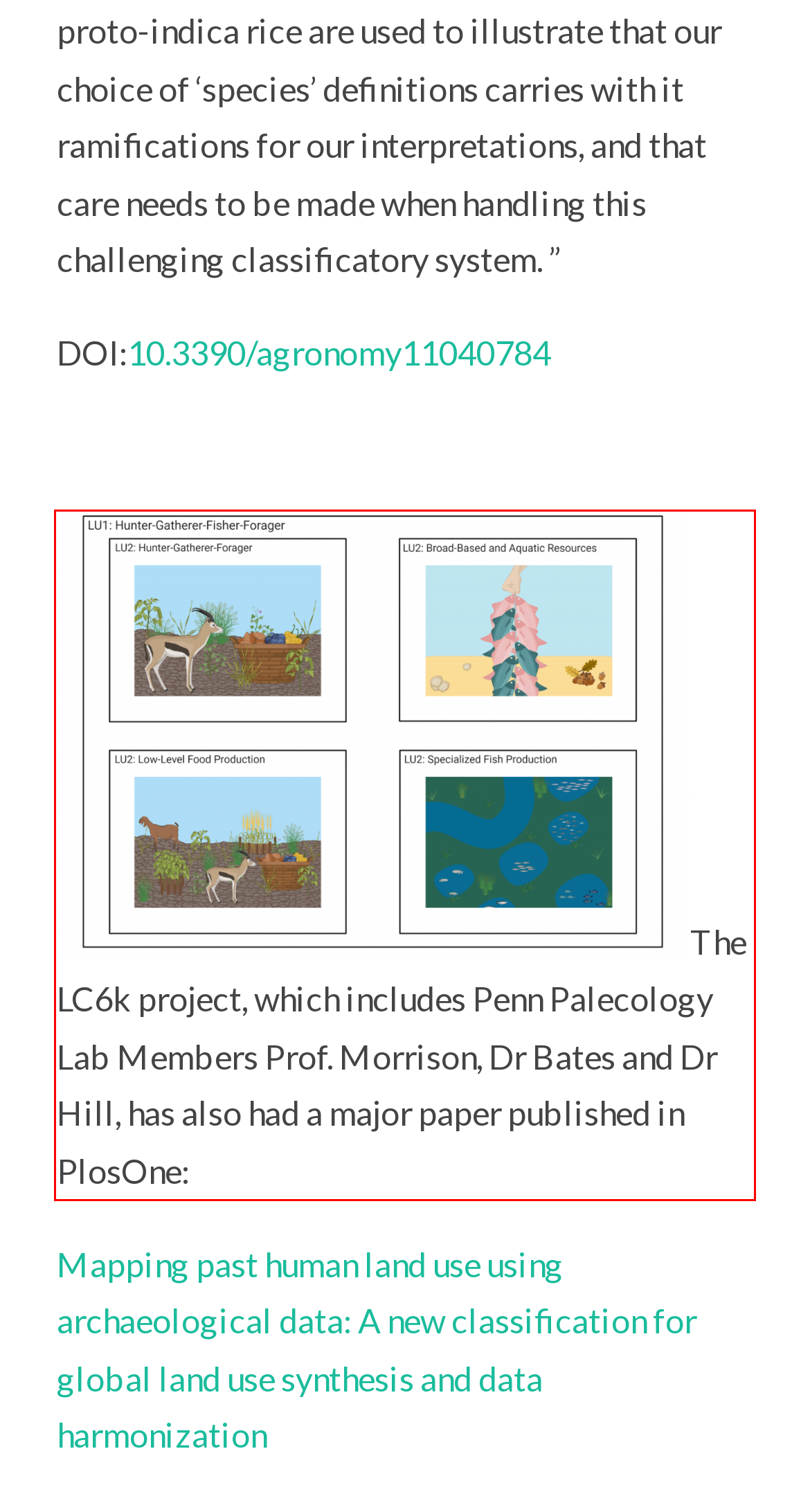You have a screenshot of a webpage where a UI element is enclosed in a red rectangle. Perform OCR to capture the text inside this red rectangle.

The LC6k project, which includes Penn Palecology Lab Members Prof. Morrison, Dr Bates and Dr Hill, has also had a major paper published in PlosOne: